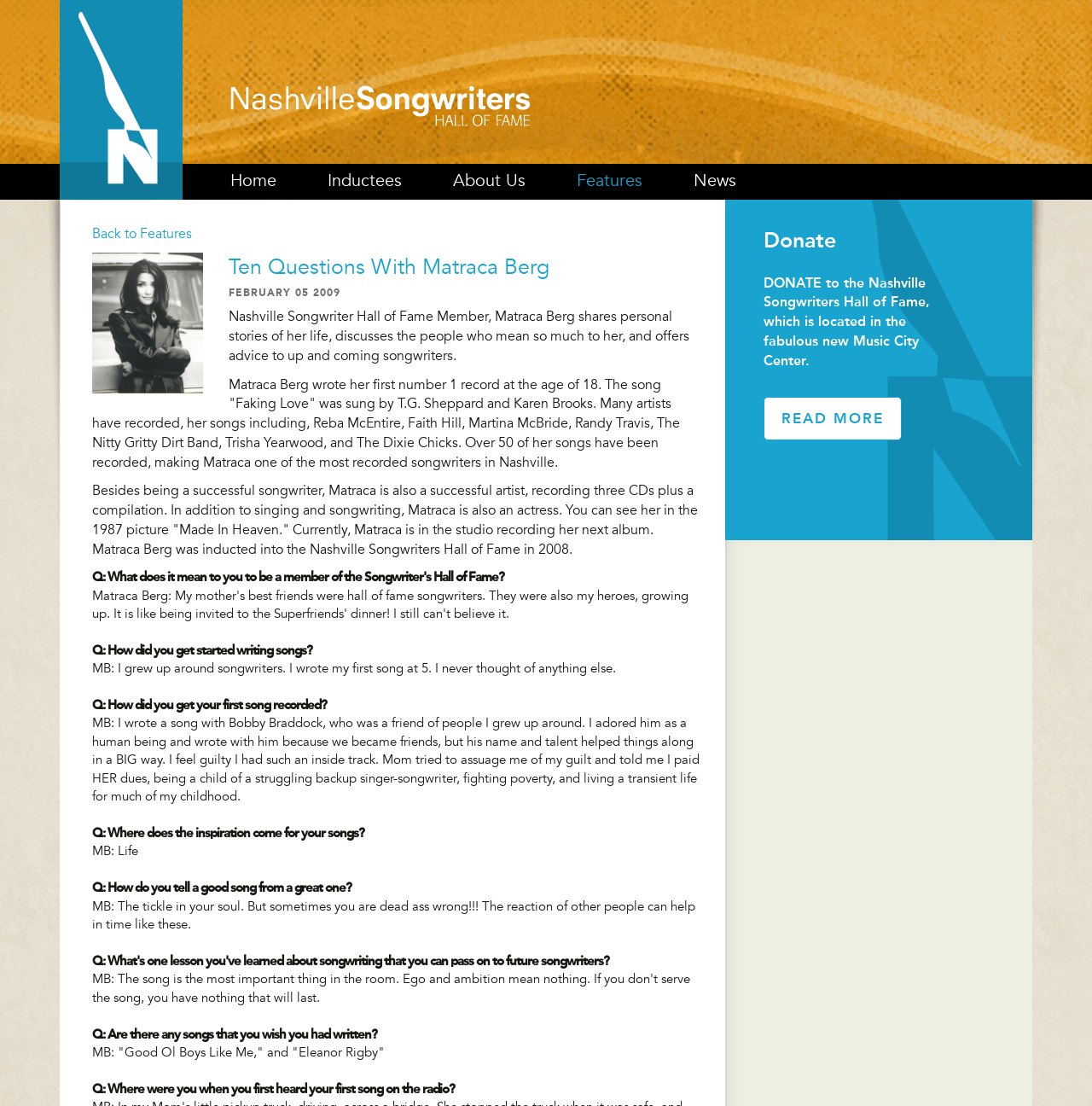What is the name of the organization that Matraca Berg was inducted into in 2008?
Answer with a single word or phrase, using the screenshot for reference.

Nashville Songwriters Hall of Fame